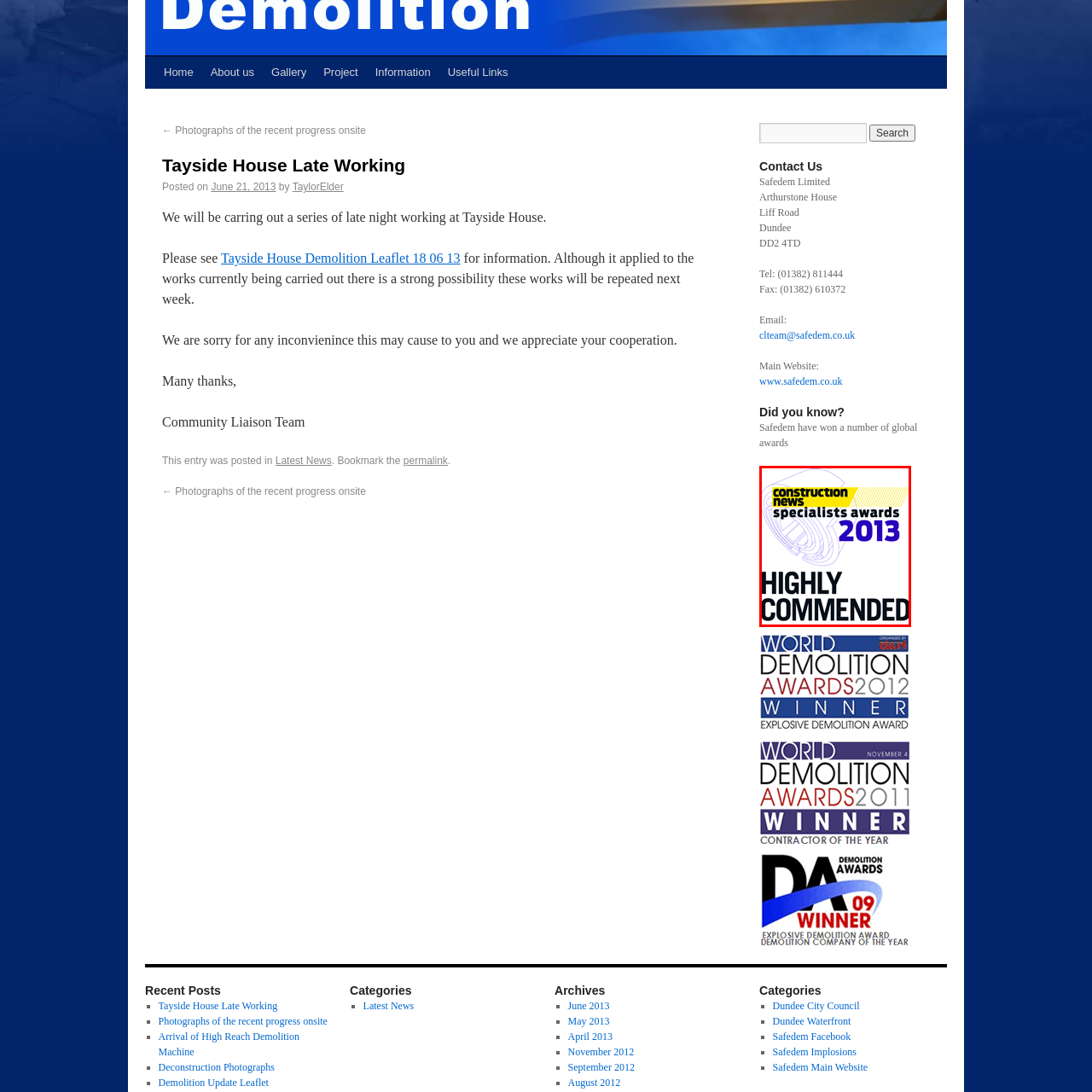What colors are used in the modern font of the event's name?
Analyze the highlighted section in the red bounding box of the image and respond to the question with a detailed explanation.

The modern font of the event's name, 'Construction News Specialists Awards', is colored in yellow and blue, as described in the caption.